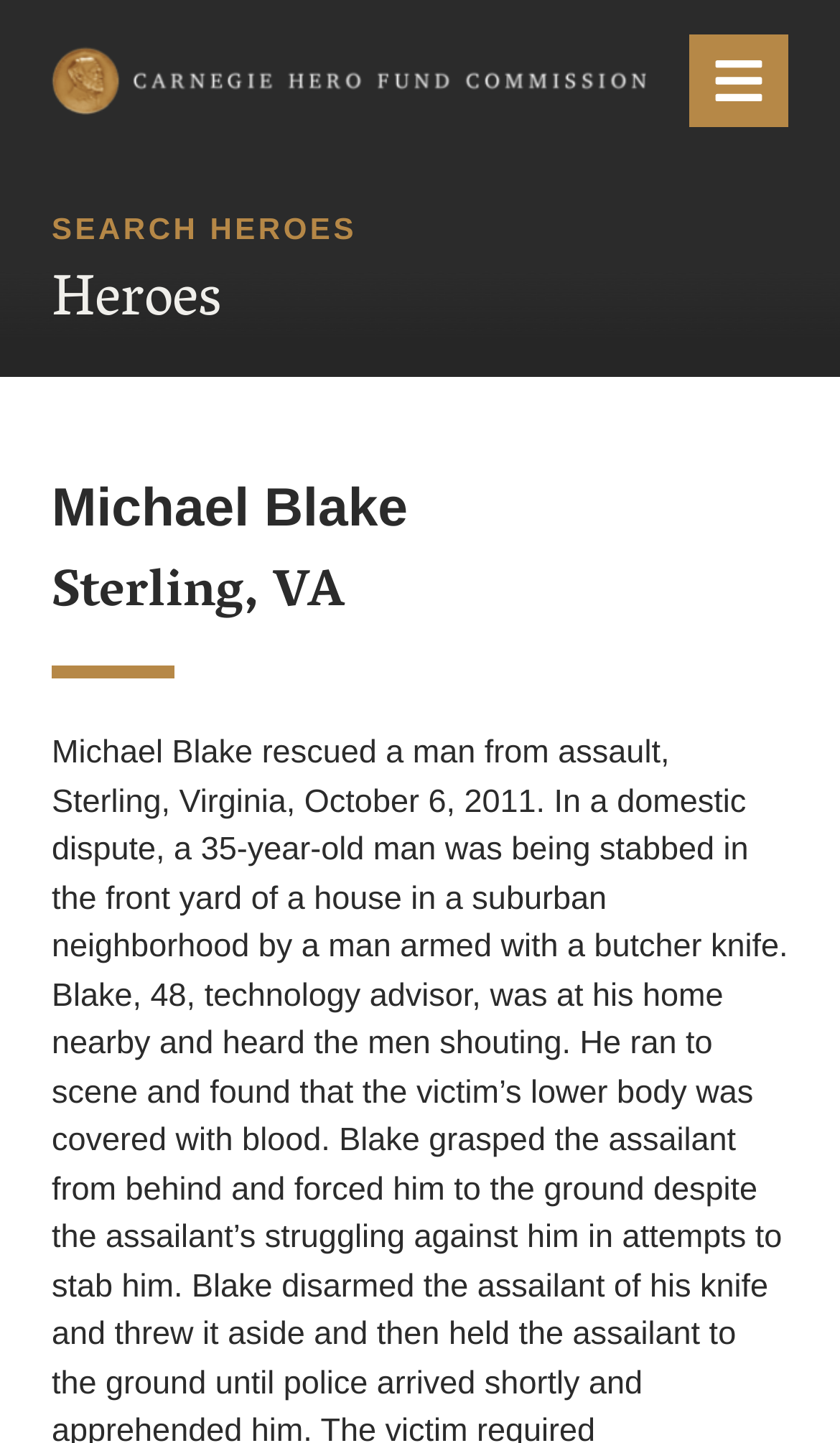Articulate a complete and detailed caption of the webpage elements.

The webpage is about Michael Blake, a hero who rescued a man from assault in Sterling, Virginia, on October 6, 2011. At the top left of the page, there is a link to the "Carnegie Hero Fund Commission" accompanied by an image. Below this, there is a button labeled "Menu" that controls a mobile navigation tray, and to its right, there is a small image.

The main content of the page is divided into sections, with a header section spanning the entire width of the page. Within this header, there are two columns of text. On the left, there are two lines of text: "SEARCH HEROES" and "Heroes". On the right, there is a larger heading that reads "Michael Blake", followed by a line of text that reads "Sterling, VA".